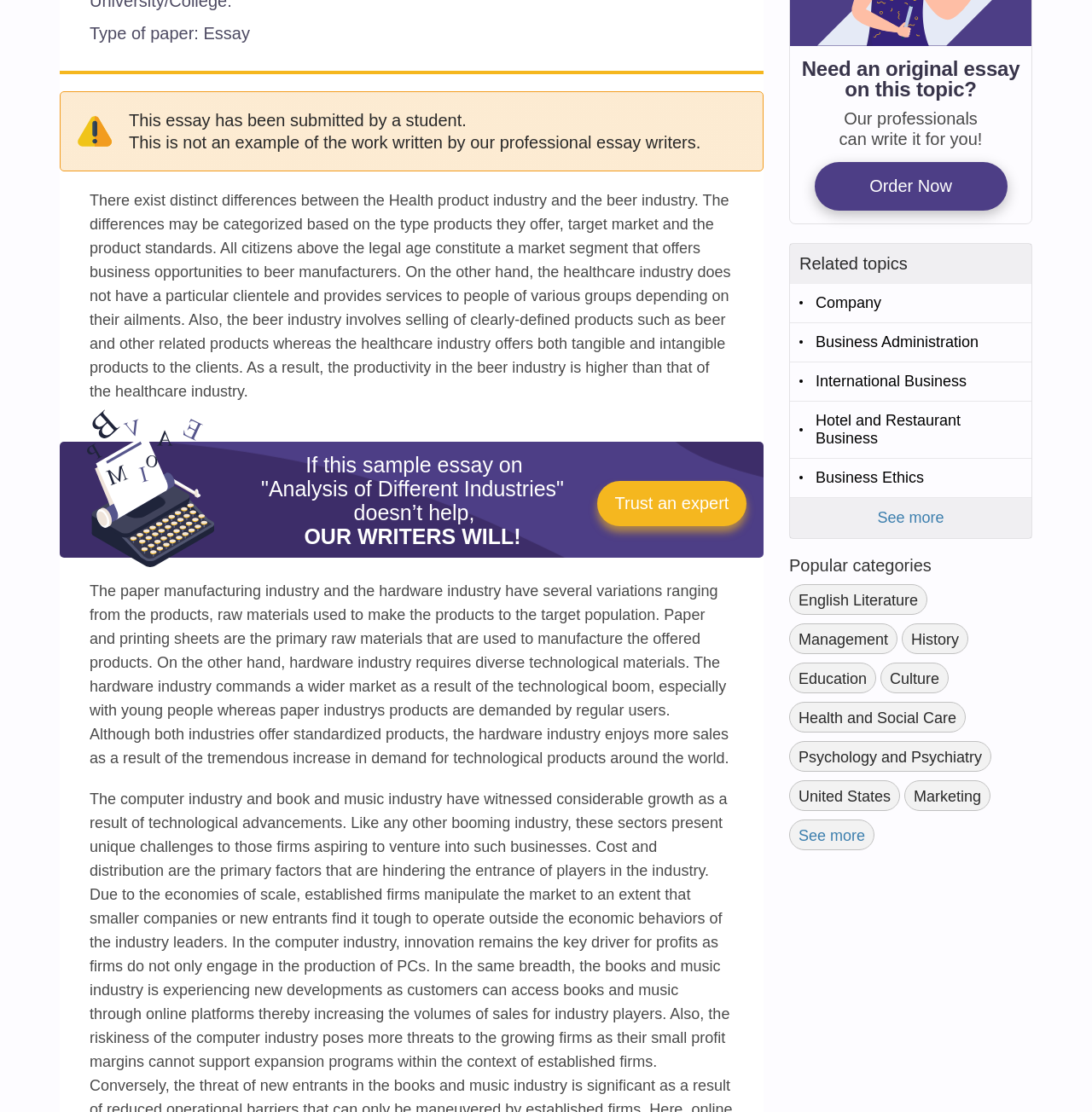Find the bounding box coordinates of the UI element according to this description: "Trust an expert".

[0.547, 0.433, 0.684, 0.473]